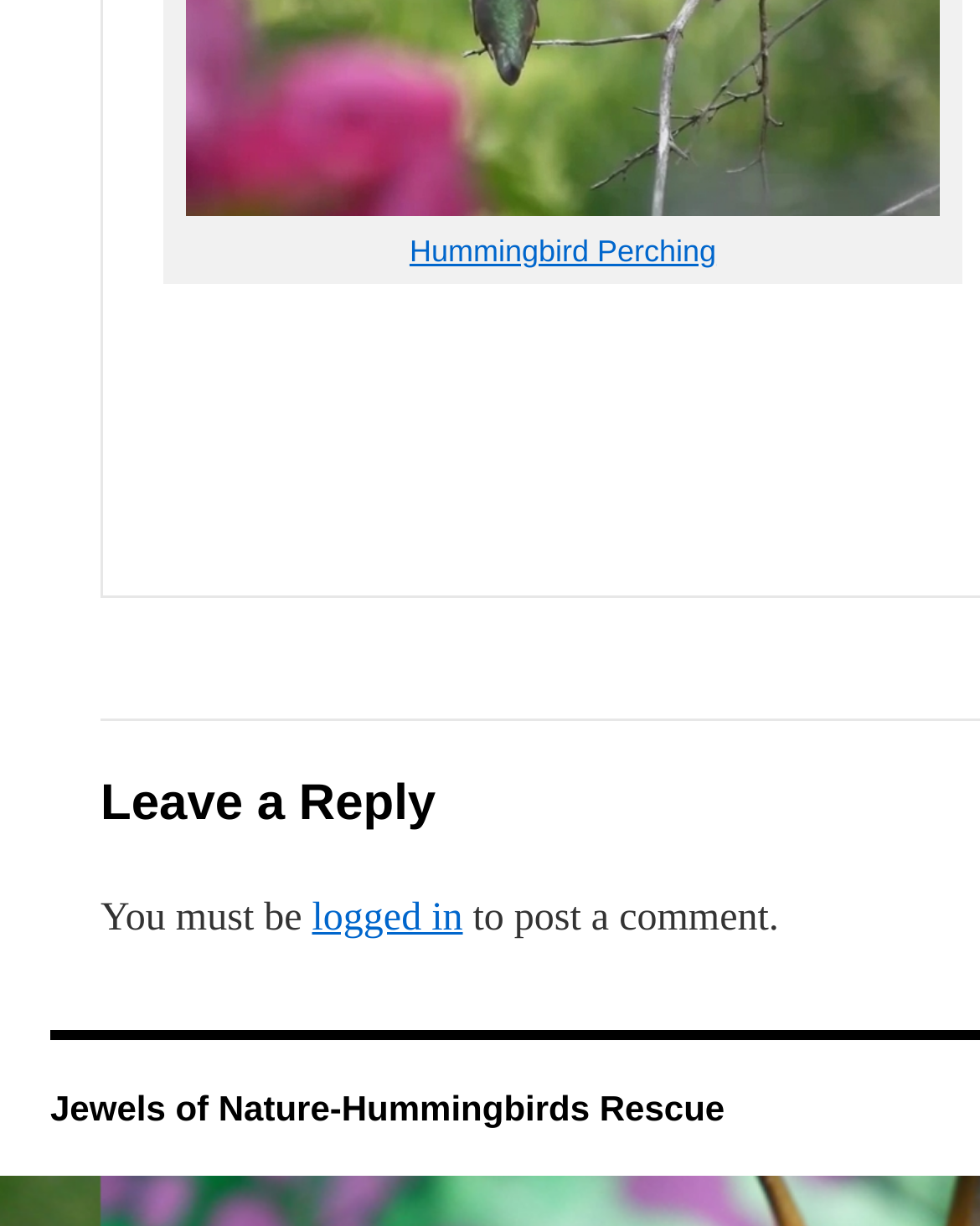Provide the bounding box coordinates of the HTML element this sentence describes: "https://supercoolcreative.com".

None